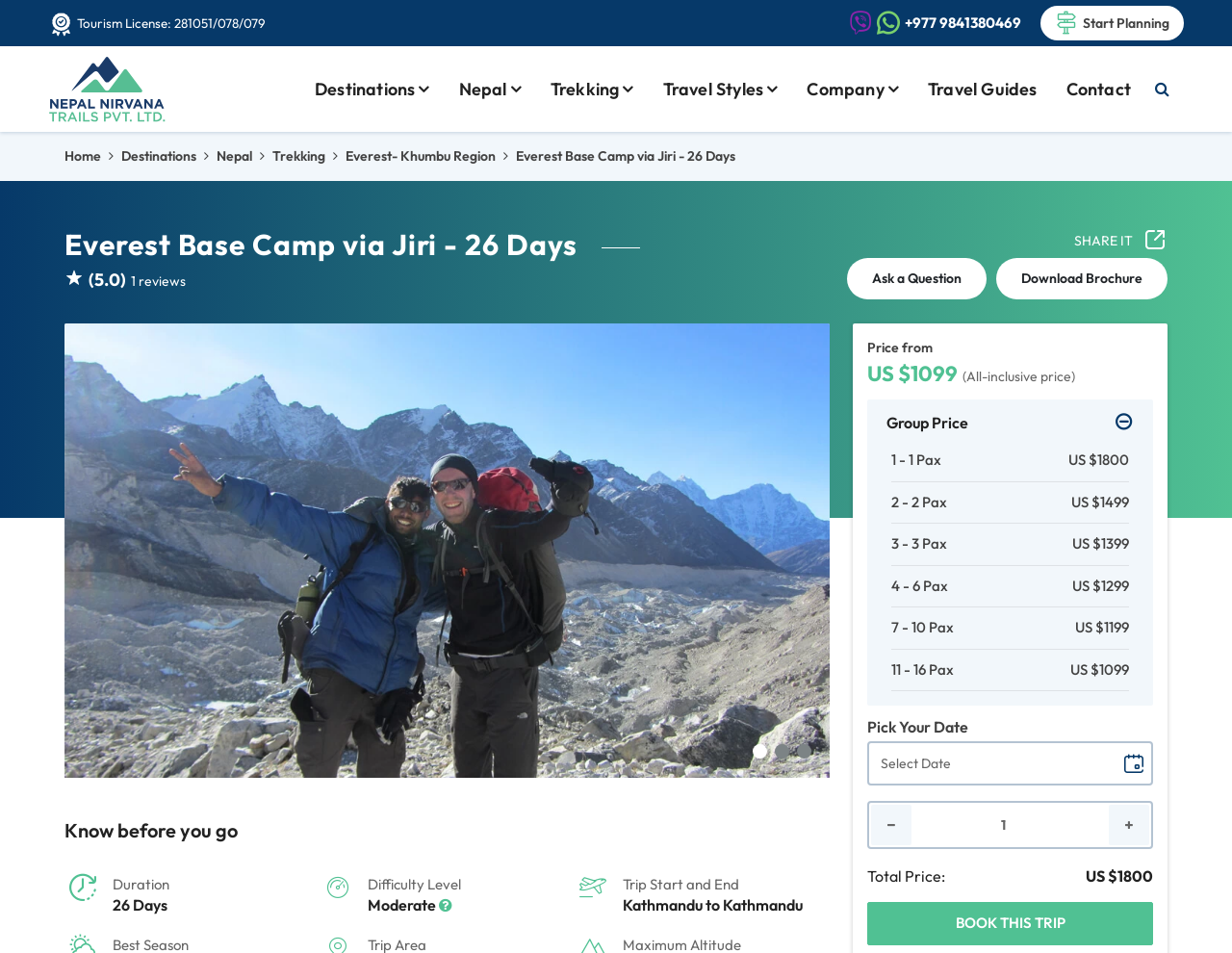Explain the webpage in detail, including its primary components.

This webpage is about the Everest Base Camp and Gokyo Lakes Trek from Jiri, a budget-friendly trekking package. At the top, there is a navigation menu with links to "Home", "Destinations", "Nepal", "Trekking", and "Everest-Khumbu Region". Below the navigation menu, there is a heading "Everest Base Camp via Jiri - 26 Days" with a rating of 5.0 and 1 review.

On the left side, there is a sidebar with links to "Destinations", "Nepal", "Trekking", "Travel Styles", "Company", "Travel Guides", and "Contact". There is also a "Tourism License" information and a phone number with a country code.

In the main content area, there is a brief description of the trek, followed by a call-to-action button "Ask a Question" and a link to "Download Brochure". Below that, there is a section with three images, and a set of buttons to navigate through the images.

Further down, there is a section with details about the trek, including "Know before you go", "Duration" (26 Days), "Difficulty Level" (Moderate), and "Trip Start and End" (Kathmandu to Kathmandu). There is also a pricing table with different rates for groups of 1-16 people, ranging from US $1099 to US $1800.

Below the pricing table, there is a section to "Pick Your Date" with a calendar input field, and a section to select the number of people in the group. The total price is displayed based on the selected date and number of people. Finally, there is a "BOOK THIS TRIP" button at the bottom.